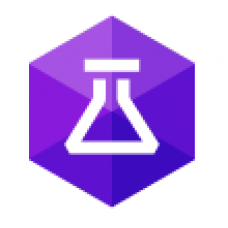Offer an in-depth description of the image shown.

The image features the logo for "dbForge Unit Test," a software tool designed specifically for automated unit testing within SQL Server Management Studio. The logo is visually represented as a stylized laboratory flask enclosed within a hexagonal shape, predominantly in shades of purple. This emblematic design reflects the themes of development and testing, aligning with the product's purpose of facilitating SQL developers in creating reliable and stable code. The graphical representation effectively communicates the tool's functionality and branding, making it easily recognizable for users seeking resources for SQL unit testing solutions.